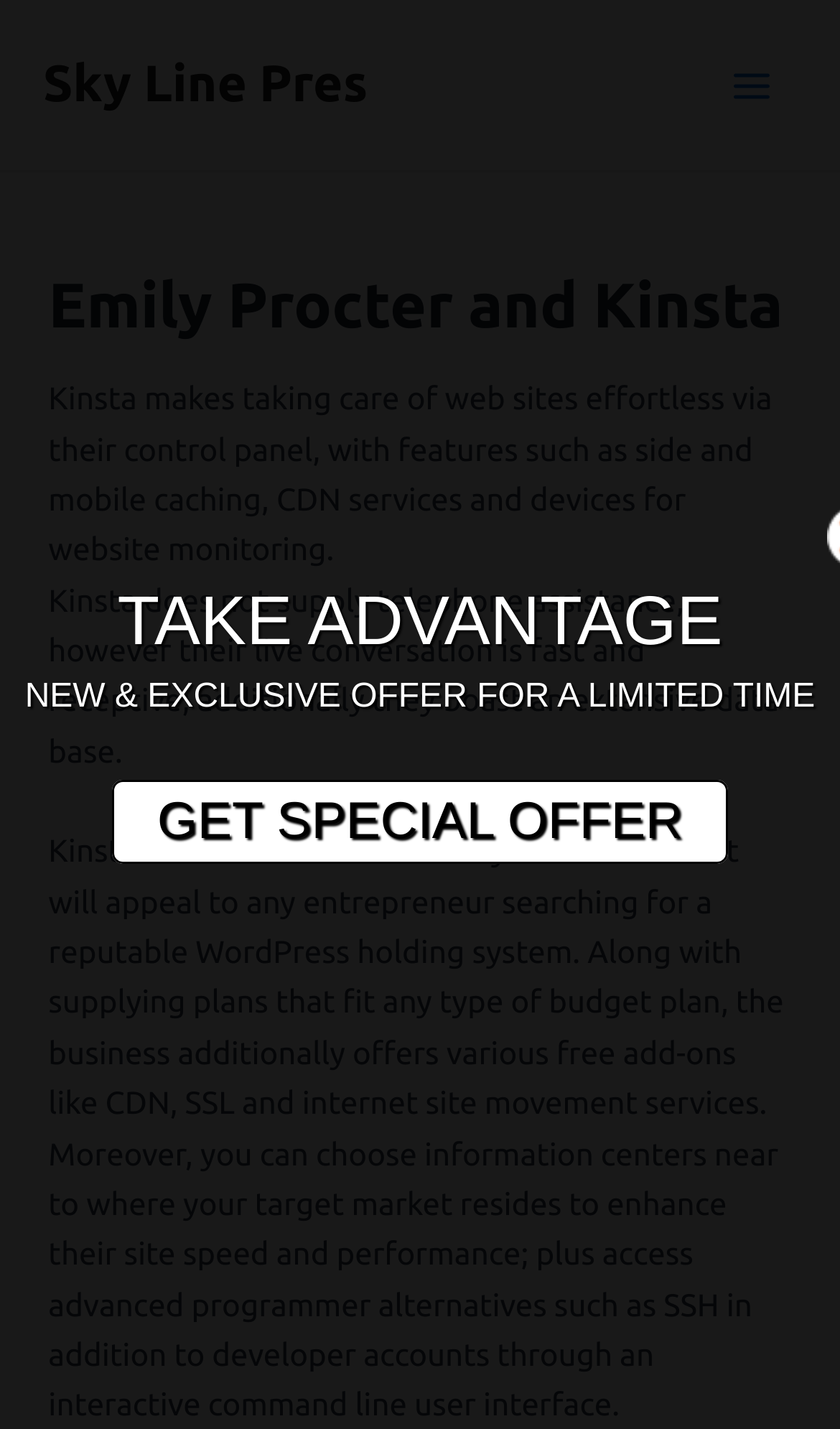What is the benefit of choosing data centers near target market?
Carefully analyze the image and provide a thorough answer to the question.

According to the webpage, choosing data centers near to where the target market resides can enhance the site speed and performance, which is one of the features offered by Kinsta.